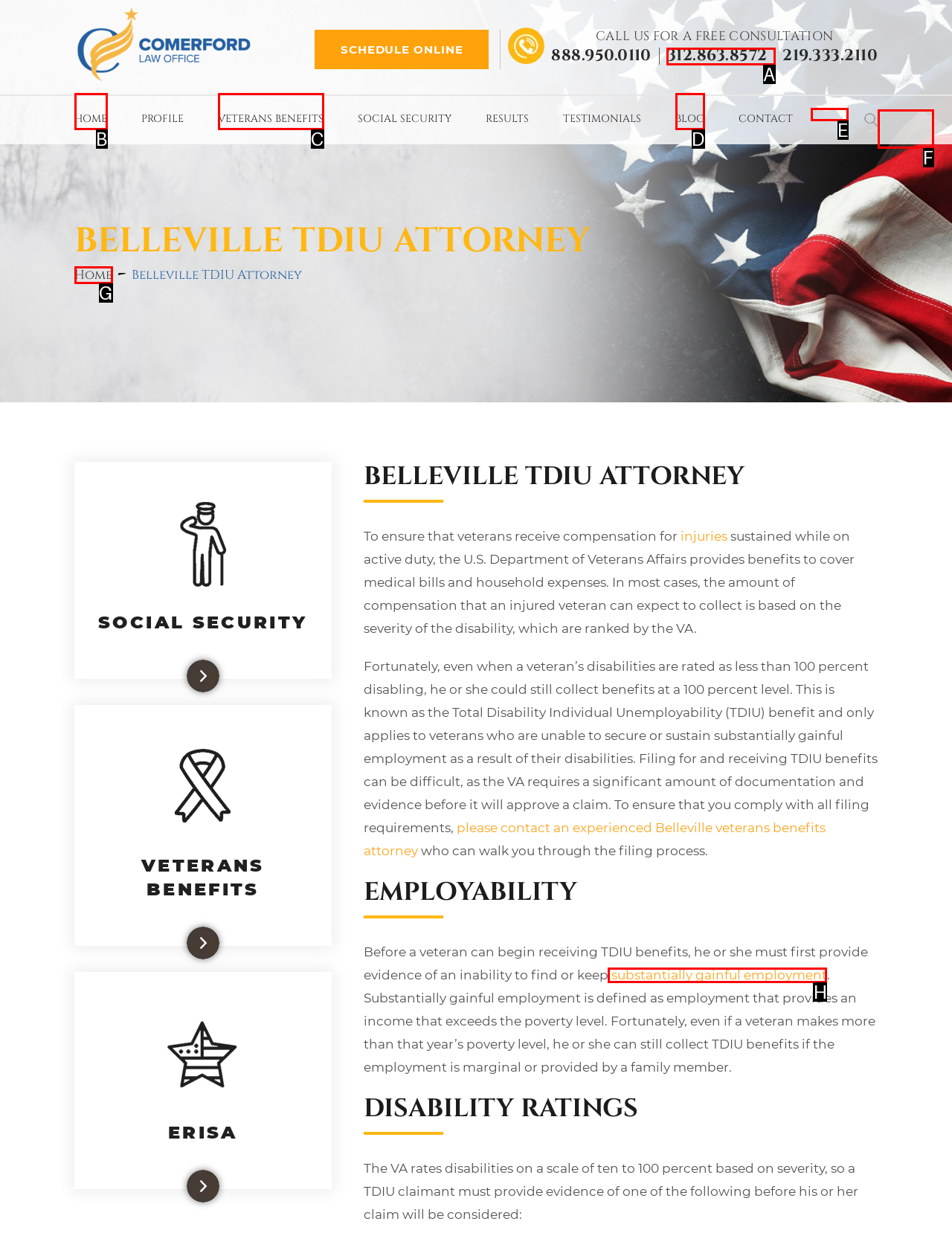Given the description: Blog, select the HTML element that matches it best. Reply with the letter of the chosen option directly.

D